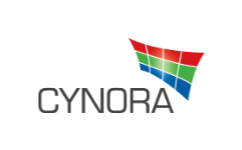What font style is used for the company name? Refer to the image and provide a one-word or short phrase answer.

Sleek, modern